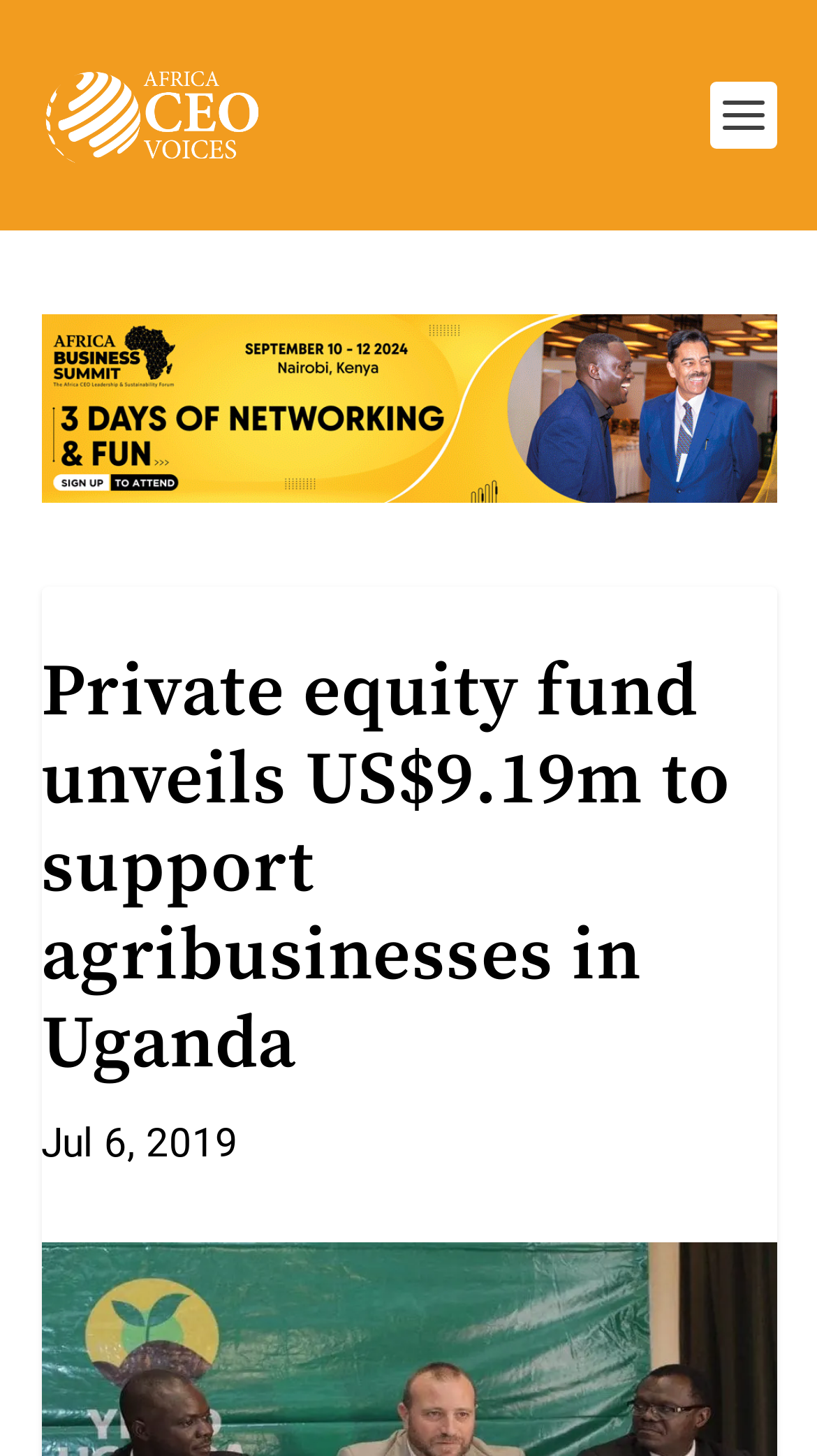Please locate and generate the primary heading on this webpage.

Private equity fund unveils US$9.19m to support agribusinesses in Uganda